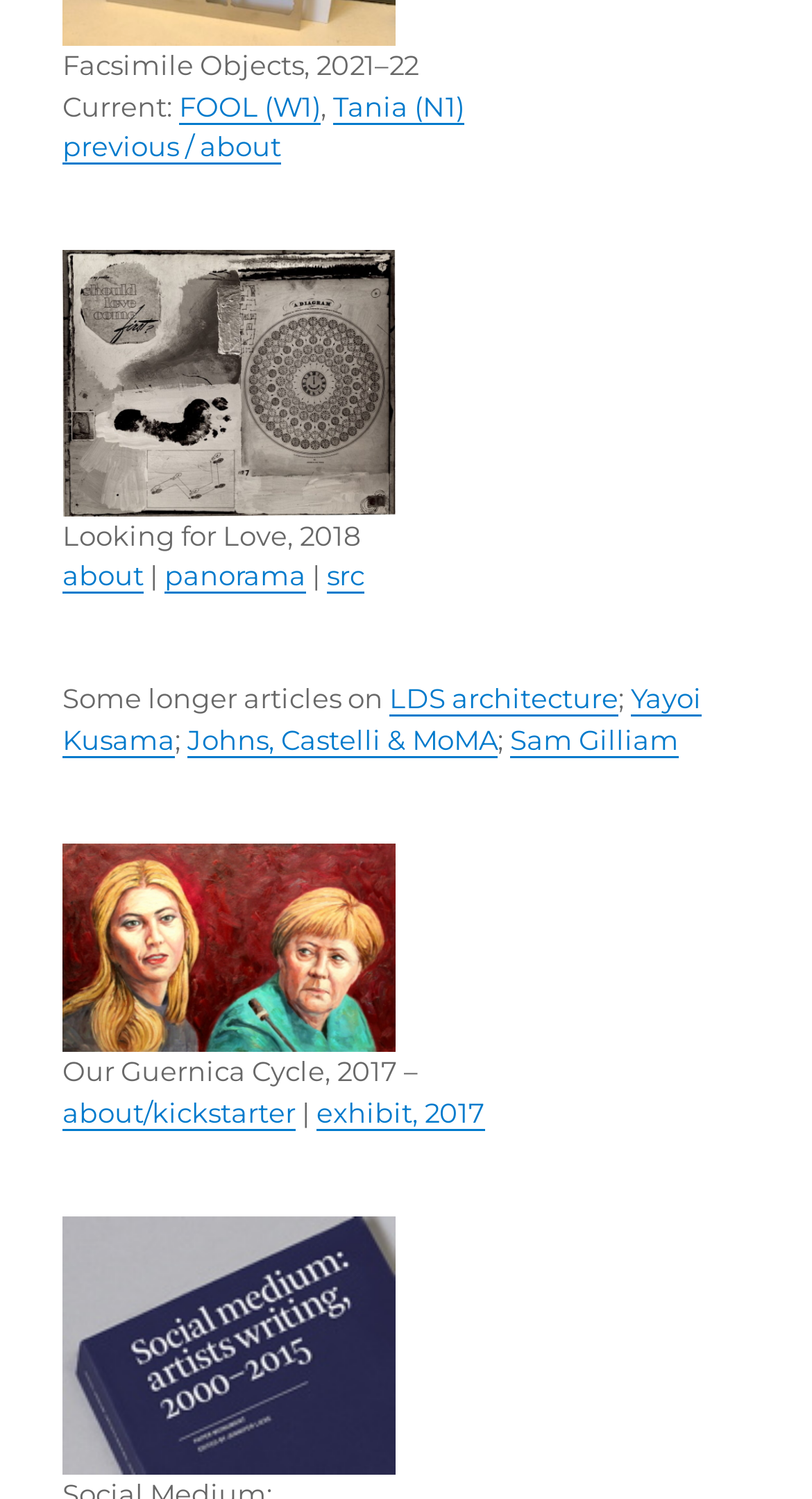Identify the bounding box coordinates of the HTML element based on this description: "about/kickstarter".

[0.077, 0.73, 0.364, 0.753]